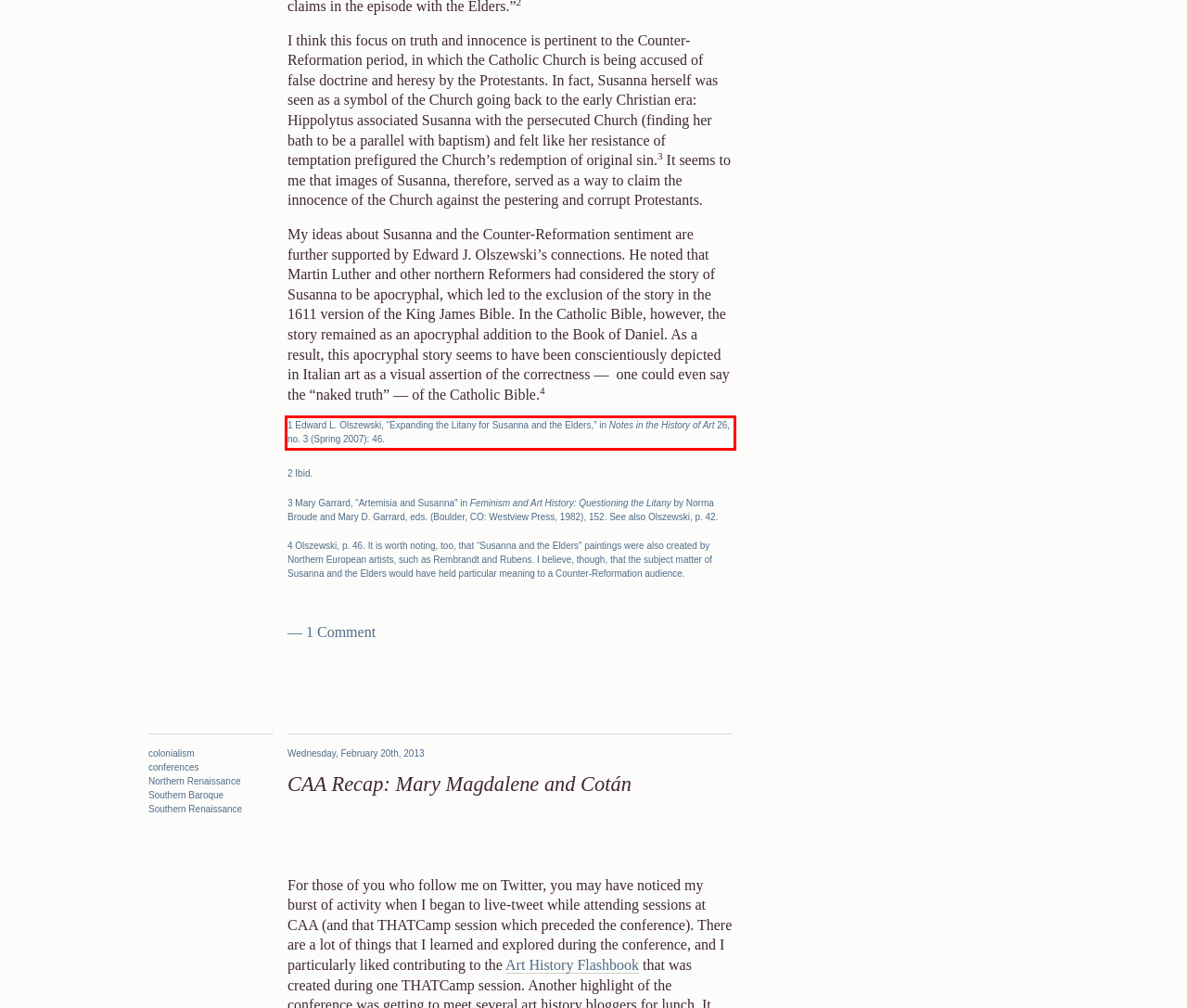You are given a screenshot showing a webpage with a red bounding box. Perform OCR to capture the text within the red bounding box.

1 Edward L. Olszewski, “Expanding the Litany for Susanna and the Elders,” in Notes in the History of Art 26, no. 3 (Spring 2007): 46.